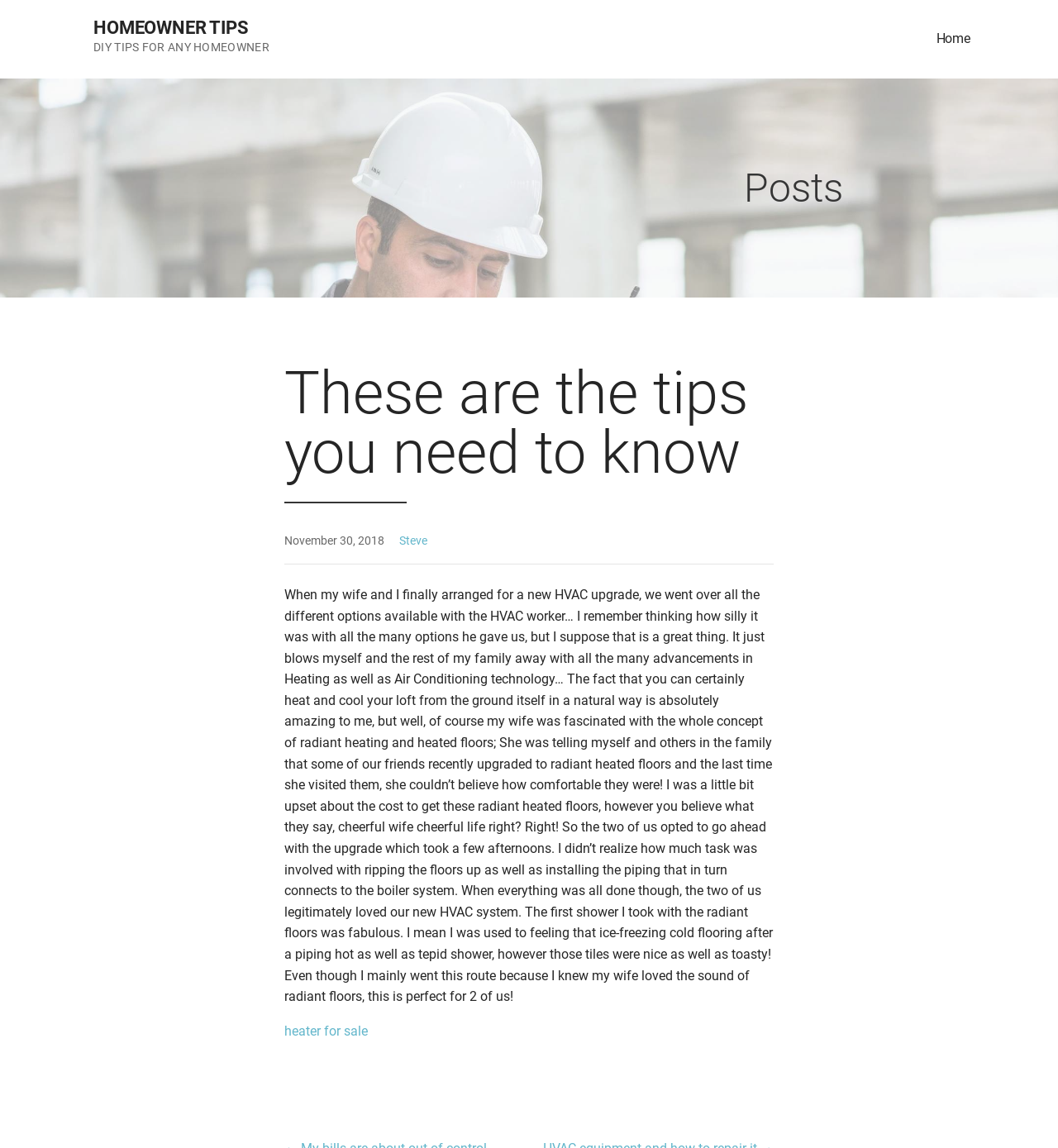Describe every aspect of the webpage comprehensively.

This webpage is about homeowner tips, specifically focusing on DIY tips for any homeowner. At the top left, there is a link to "HOMEOWNER TIPS" and a static text "DIY TIPS FOR ANY HOMEOWNER" next to it. On the top right, there is a link to "Home". 

Below these top elements, there is a heading "Posts" that separates the top section from the main content. The main content is an article with a heading "These are the tips you need to know" at the top. Below the heading, there is a static text showing the date "November 30, 2018", followed by a link to the author "Steve". 

The main content of the article is a long paragraph describing the author's experience with a new HVAC upgrade, including their decision to install radiant heated floors despite the cost. The article also mentions the benefits of the new system, such as the comfort and warmth it provides. 

At the bottom of the article, there is a link to "heater for sale" and a footer section with a heading "Post navigation".